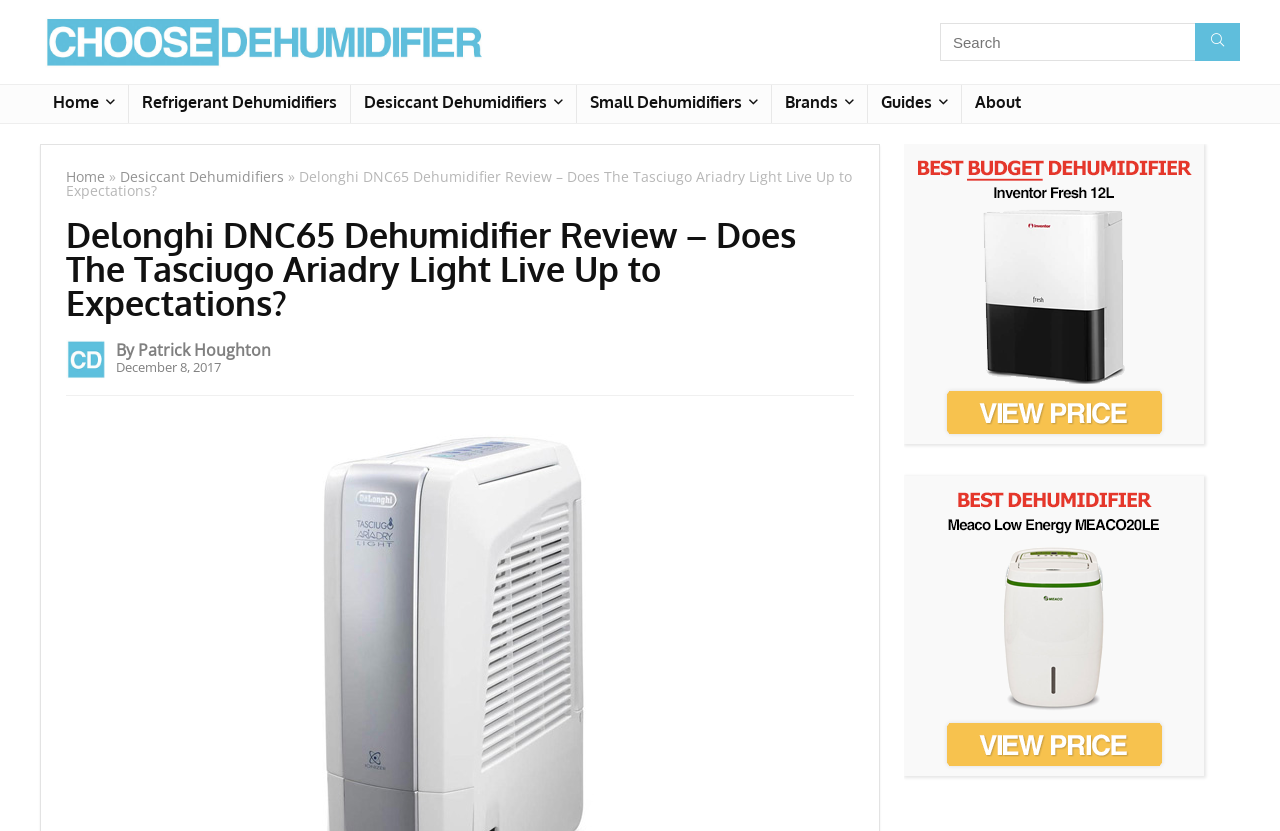Reply to the question with a single word or phrase:
What is the name of the dehumidifier being reviewed?

Delonghi DNC65